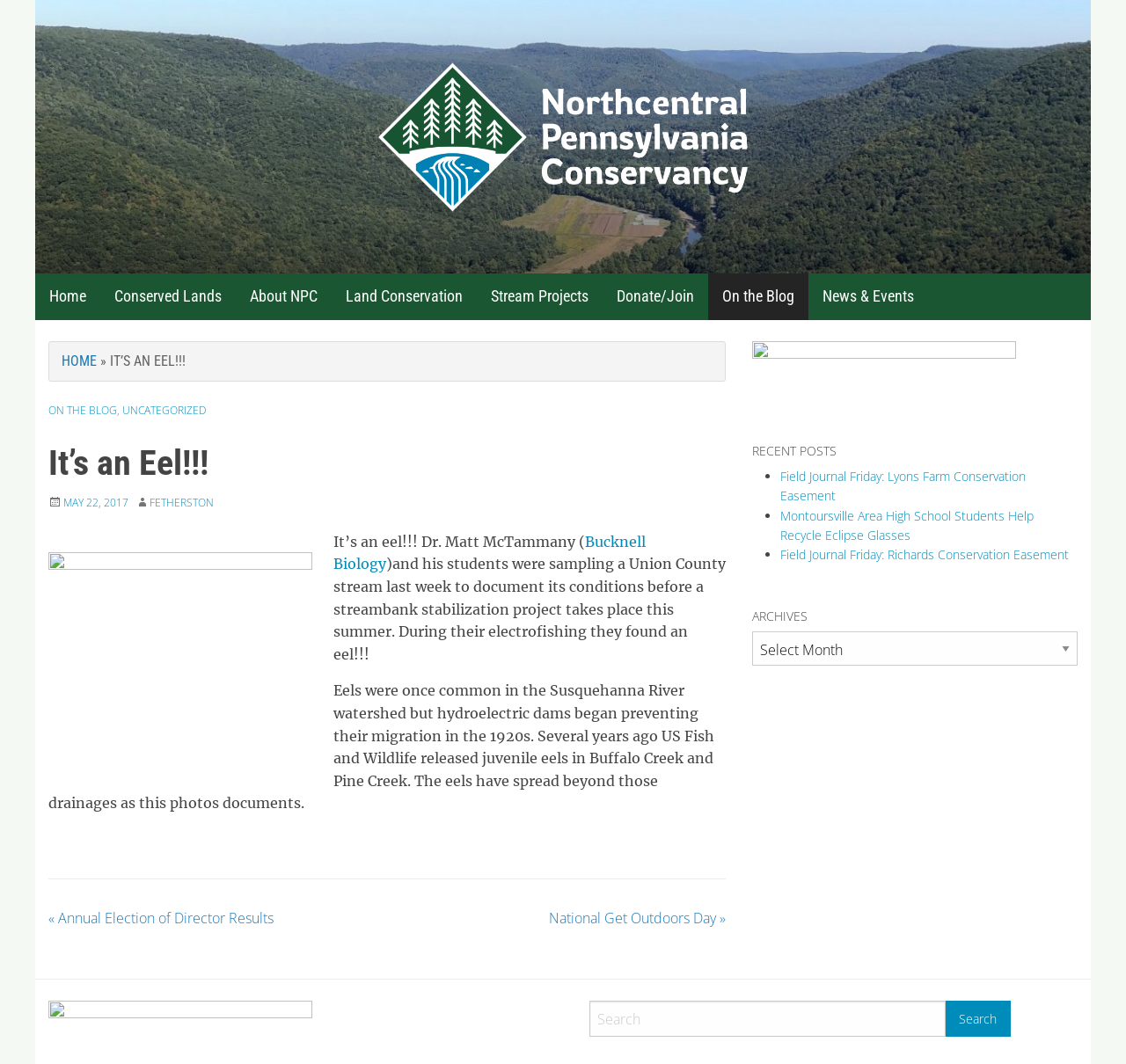Please identify the bounding box coordinates for the region that you need to click to follow this instruction: "Click on the 'Home' link".

[0.031, 0.257, 0.089, 0.301]